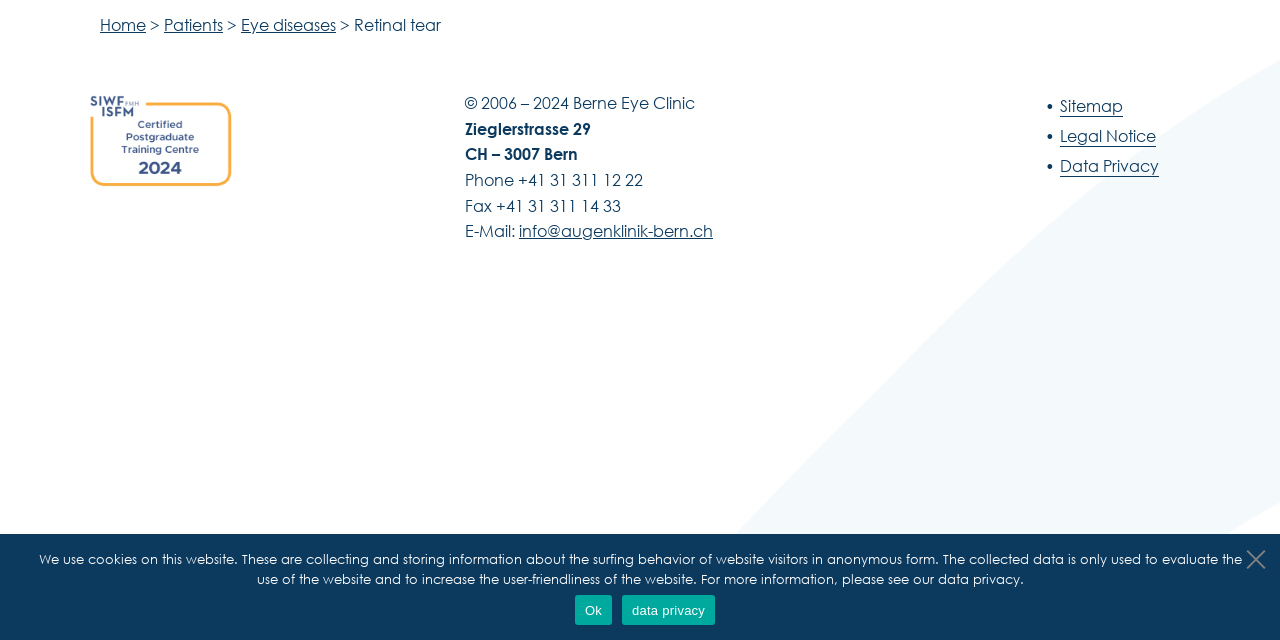Using the provided description Legal Notice, find the bounding box coordinates for the UI element. Provide the coordinates in (top-left x, top-left y, bottom-right x, bottom-right y) format, ensuring all values are between 0 and 1.

[0.809, 0.189, 0.915, 0.236]